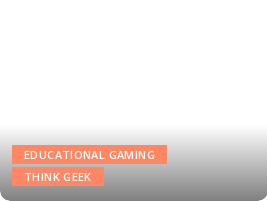Please answer the following question using a single word or phrase: 
How many buttons are featured in the image?

Two